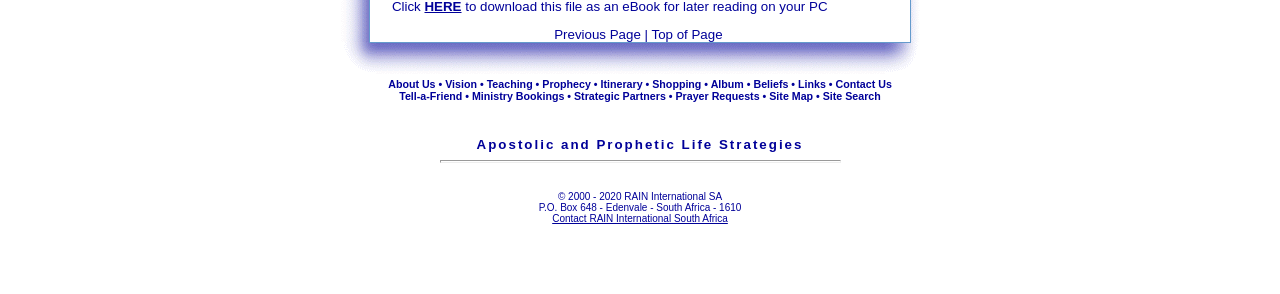What is the purpose of the 'Previous Page' link?
Kindly offer a detailed explanation using the data available in the image.

The 'Previous Page' link is located at the top of the webpage, and its purpose is to allow users to navigate back to the previous page they were on. This is a common feature in webpages that have multiple pages or a sequence of content.